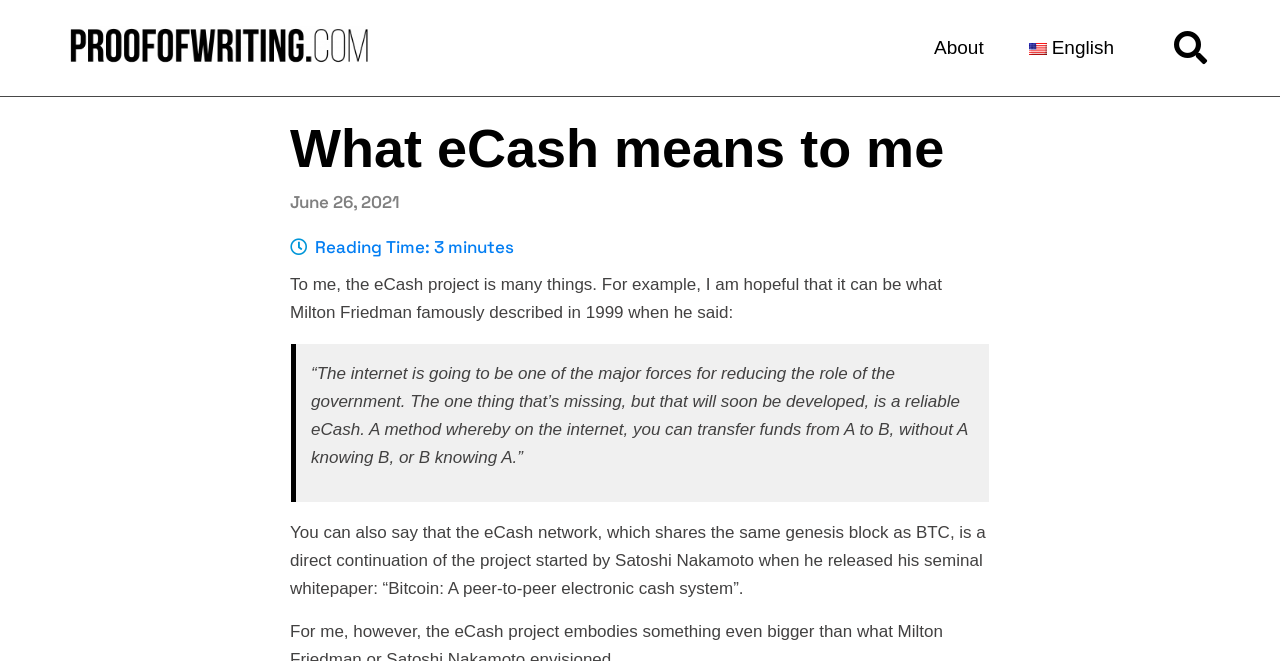What is the estimated reading time of the article?
Deliver a detailed and extensive answer to the question.

The reading time is indicated as '3 minutes' next to the 'Reading Time:' label on the webpage.